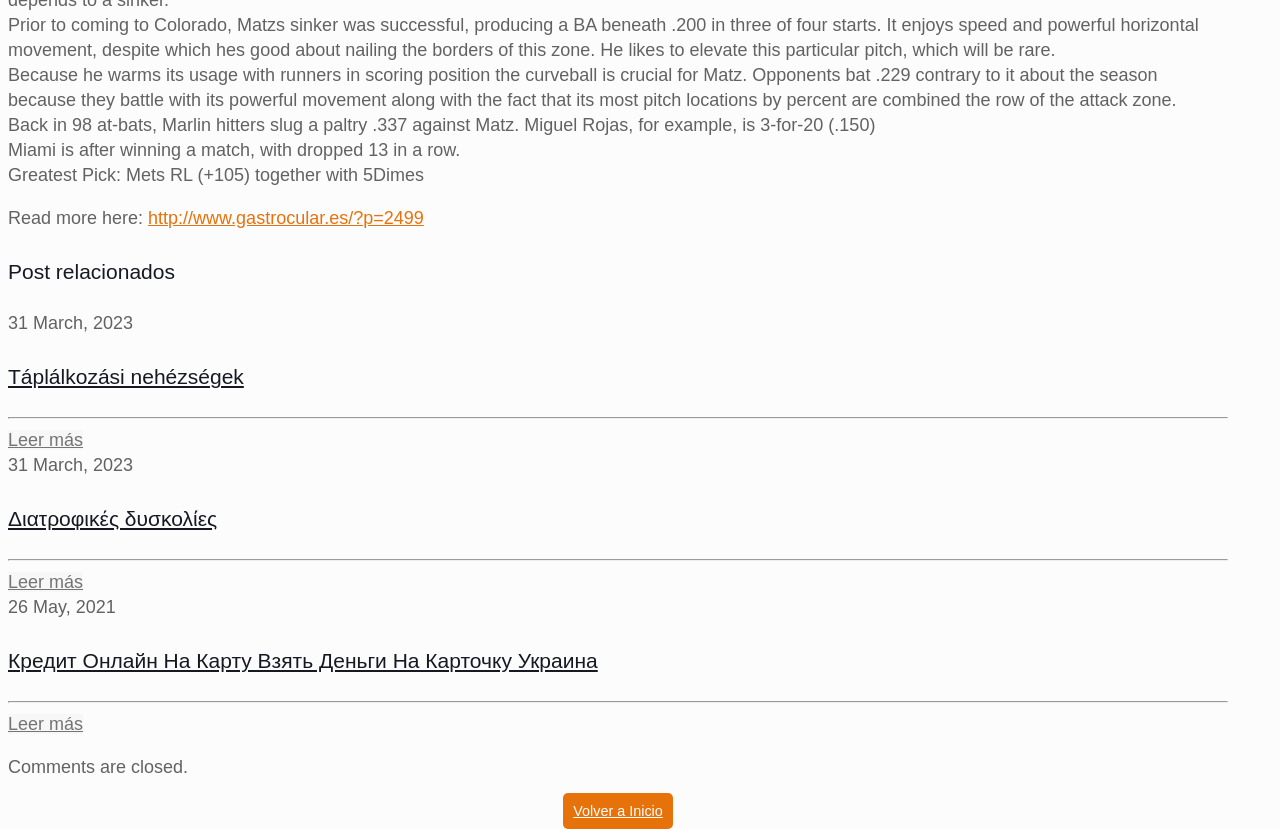Locate the UI element described by http://www.gastrocular.es/?p=2499 in the provided webpage screenshot. Return the bounding box coordinates in the format (top-left x, top-left y, bottom-right x, bottom-right y), ensuring all values are between 0 and 1.

[0.116, 0.25, 0.331, 0.275]